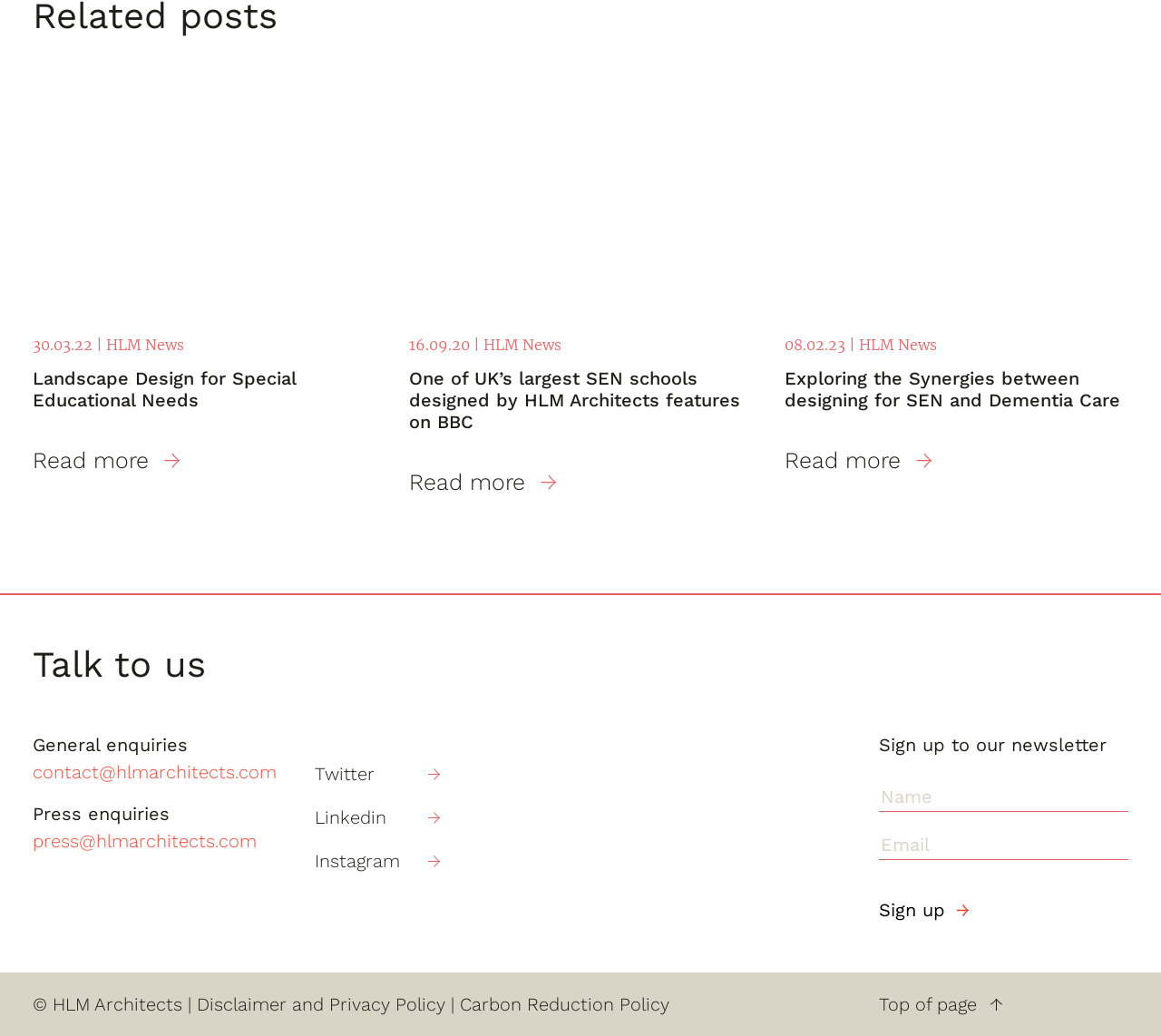Find and specify the bounding box coordinates that correspond to the clickable region for the instruction: "Read more about Landscape Design for Special Educational Needs".

[0.028, 0.429, 0.324, 0.461]